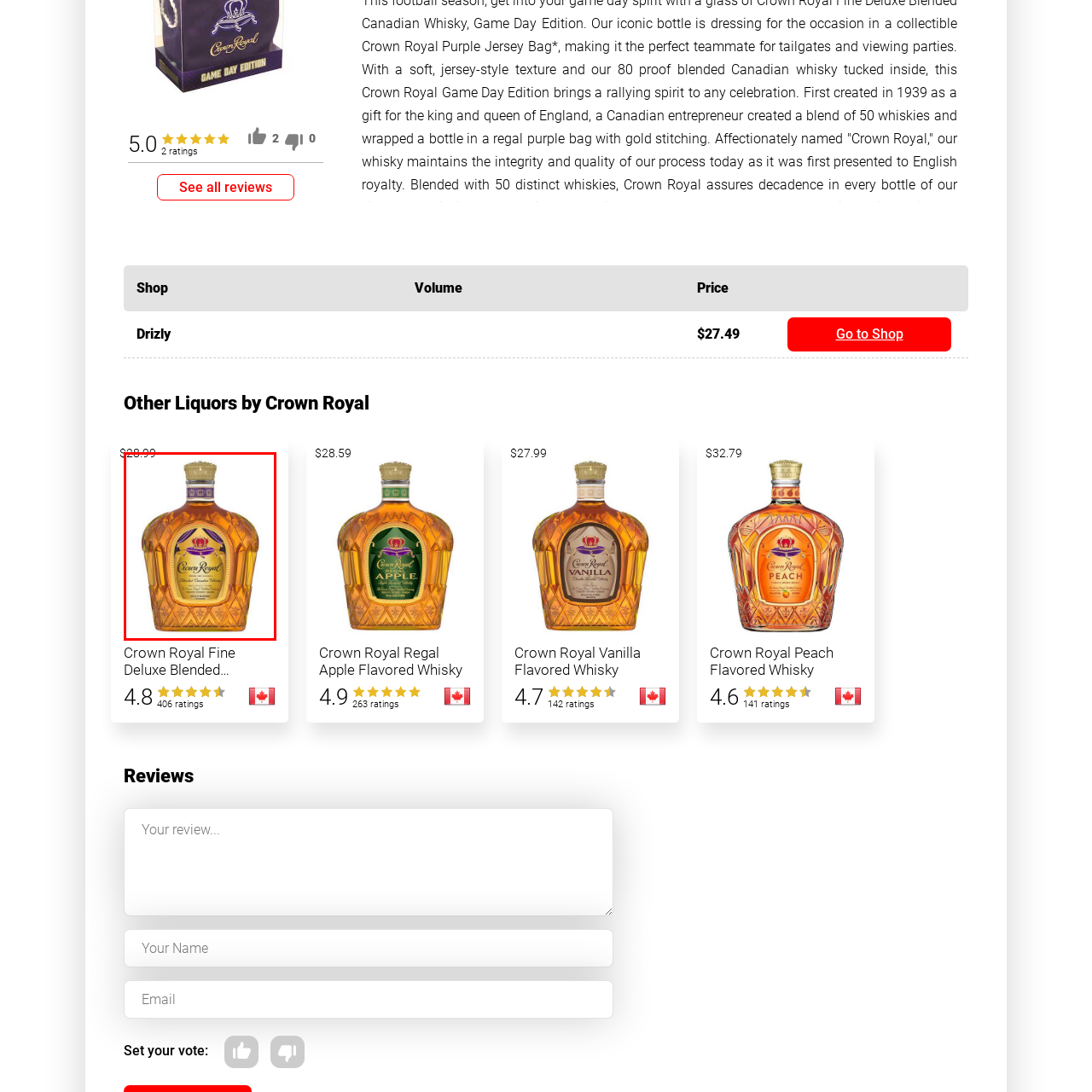Provide a thorough description of the scene depicted within the red bounding box.

The image showcases a bottle of Crown Royal Fine Deluxe Blended Canadian Whisky, prominently featuring its iconic diamond-shaped bottle design. The whisky is encased in a rich amber hue, reflecting its quality and craftsmanship. The label is elegantly adorned with purple and gold accents, highlighting the brand's royal heritage. Positioned above the label is a crown emblem, reinforcing the premium status of this liquor. Priced at $28.99, this whisky embodies a luxurious experience suited for special occasions or casual enjoyment.